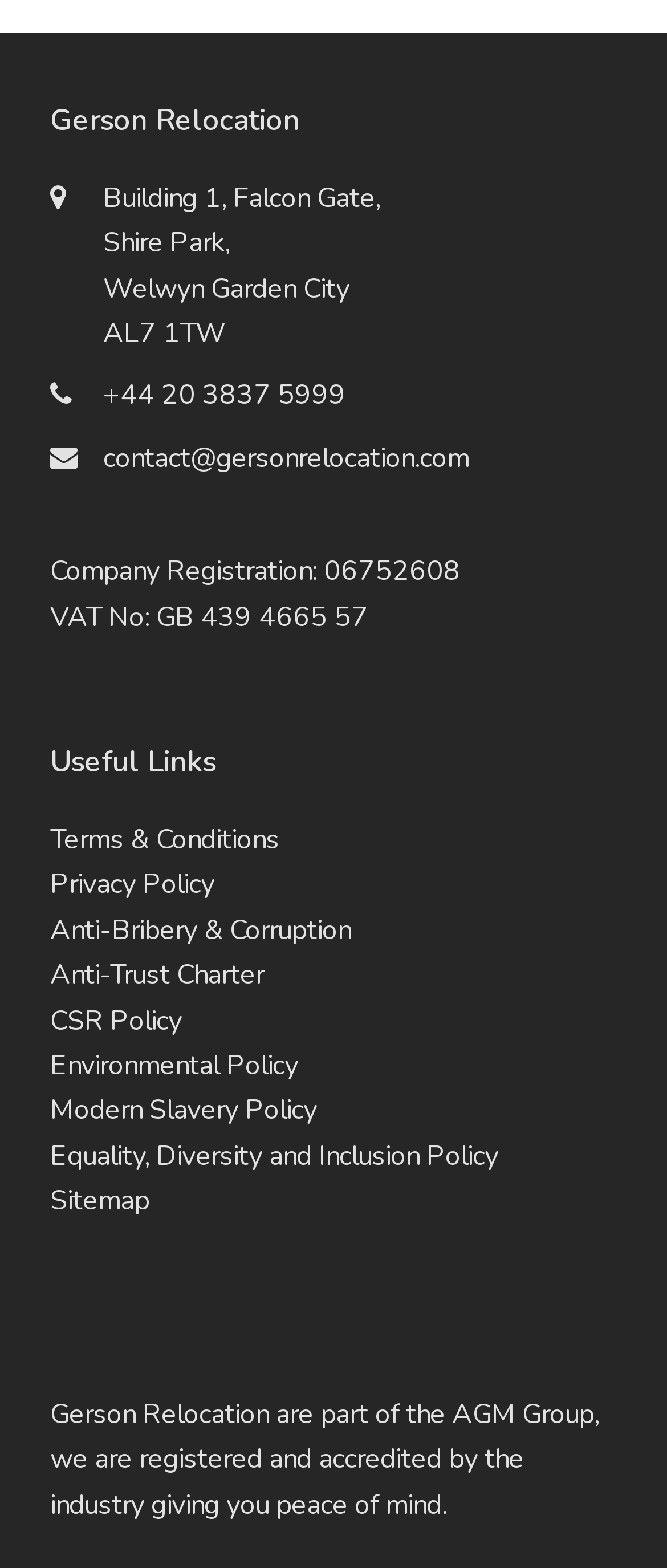Consider the image and give a detailed and elaborate answer to the question: 
What is the company's phone number?

The company's phone number can be found on the webpage, specifically in the section that displays the company's contact information, which is located near the top of the page. The phone number is displayed as a link, indicating that it can be clicked to initiate a call.